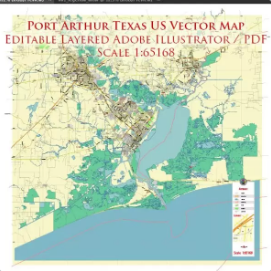Describe all the elements in the image extensively.

This image showcases a detailed vector map of Port Arthur, Texas, designed for use in Adobe Illustrator and PDF formats. The map is editable and layered, providing users with the flexibility to customize the display of various geographical features. Key elements of the map include prominent landmarks, roads, and natural landscapes, all accurately represented at a scale of 1:65,168. The map serves as a crucial resource for urban planning, navigation, and geographic analysis, highlighting the area's unique attributes and layout. Enhanced for clarity and usability, this map is ideal for both professional and personal projects involving Port Arthur, Texas.